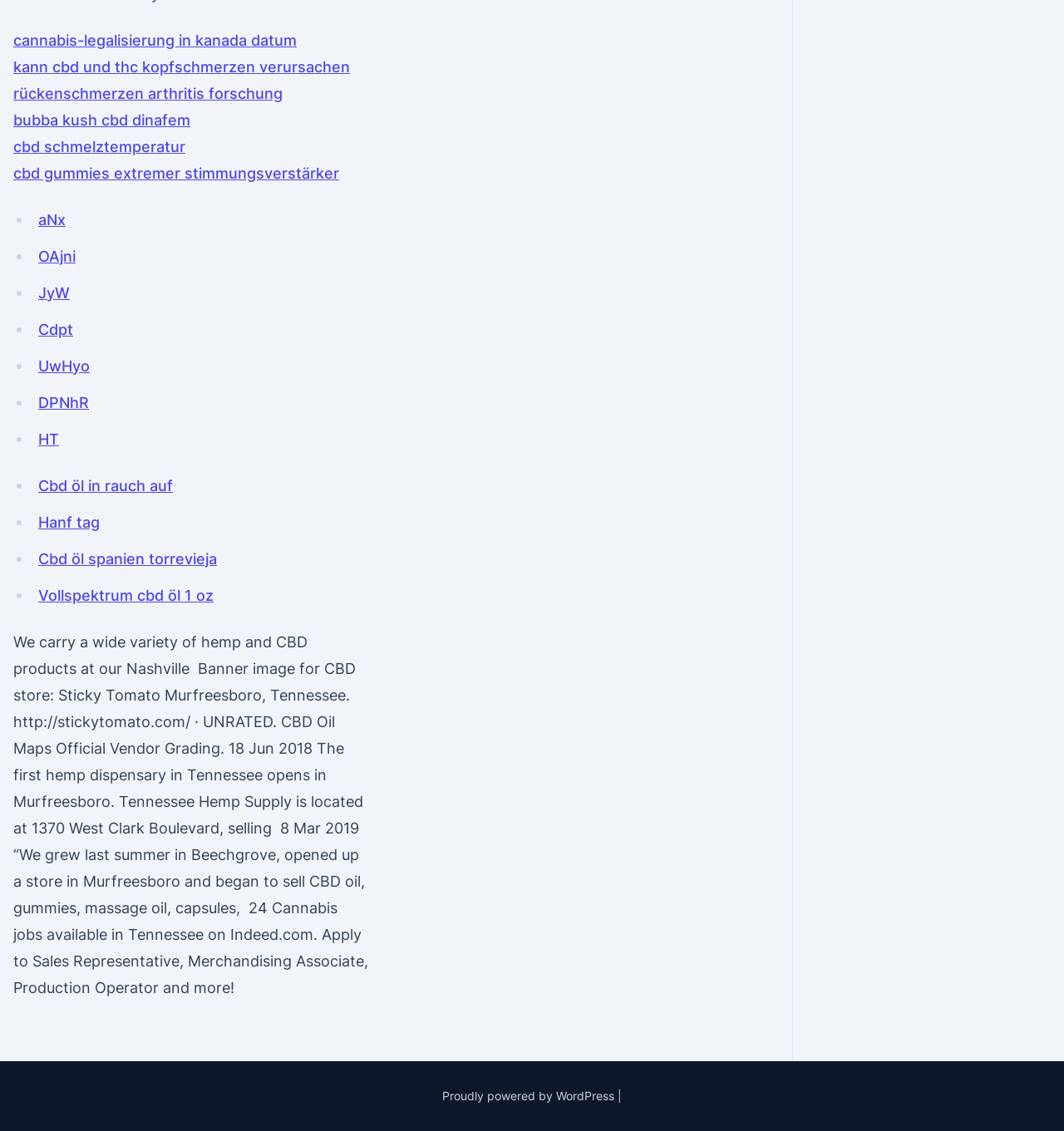What is the name of the CBD store in Murfreesboro, Tennessee?
Kindly give a detailed and elaborate answer to the question.

The answer can be found in the StaticText element with the text 'Banner image for CBD store: Sticky Tomato Murfreesboro, Tennessee. http://stickytomato.com/ · UNRATED. CBD Oil Maps Official Vendor Grading.' which indicates that the name of the CBD store in Murfreesboro, Tennessee is Sticky Tomato.